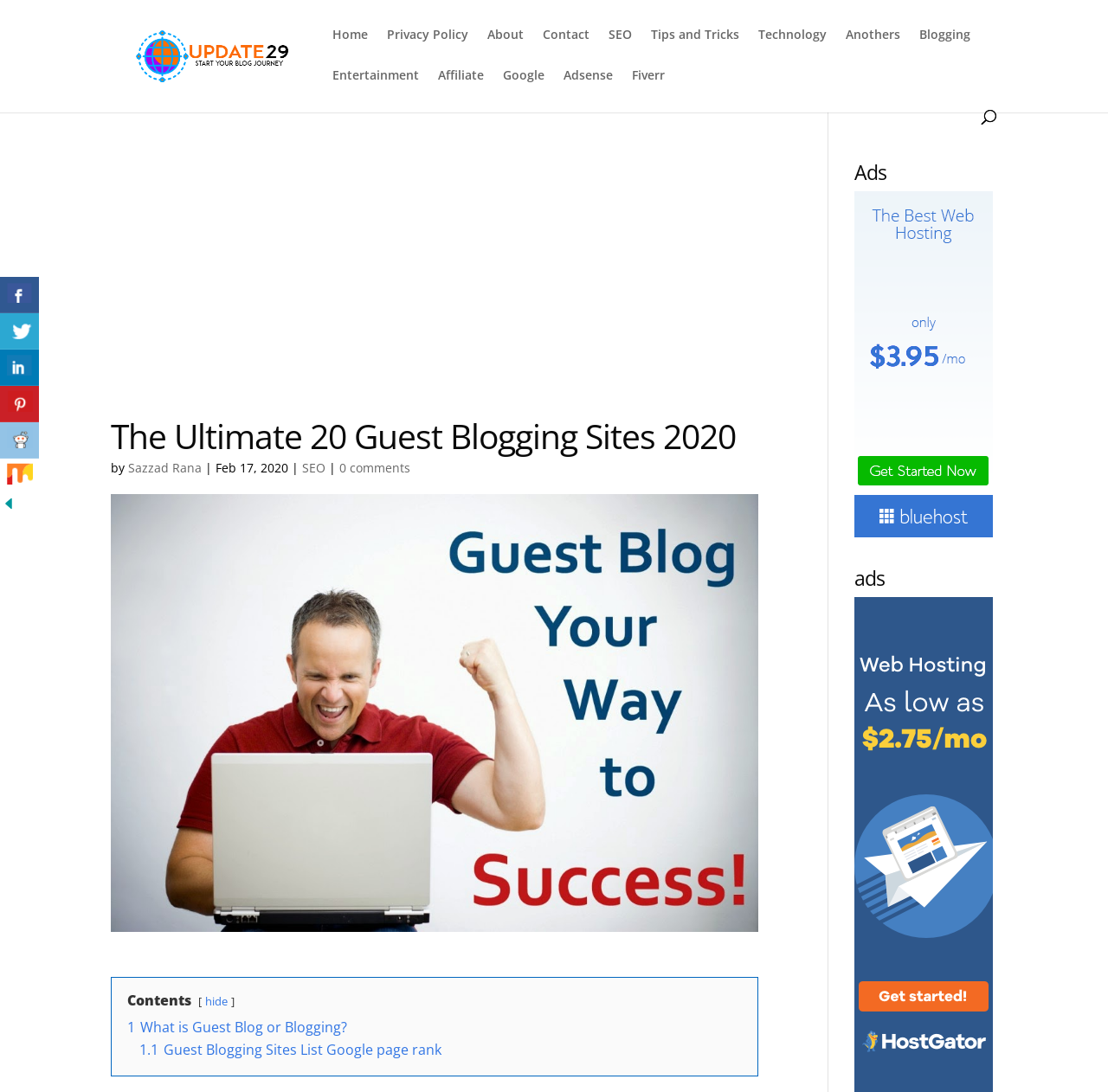From the details in the image, provide a thorough response to the question: What is the category of this article?

I found the category by looking at the link next to the author's name, which is a common way to indicate the category or topic of an article.